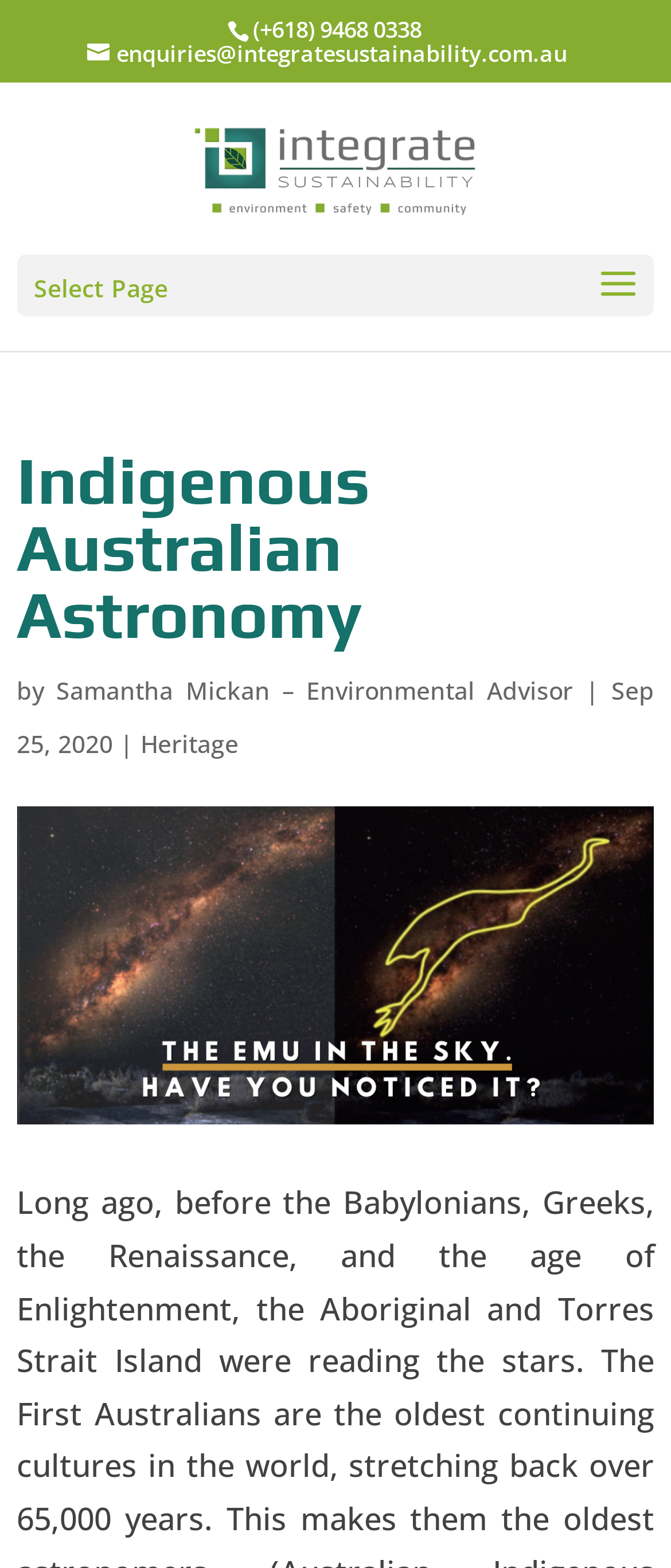Given the element description: "alt="Integrate Sustainability"", predict the bounding box coordinates of this UI element. The coordinates must be four float numbers between 0 and 1, given as [left, top, right, bottom].

[0.283, 0.091, 0.717, 0.118]